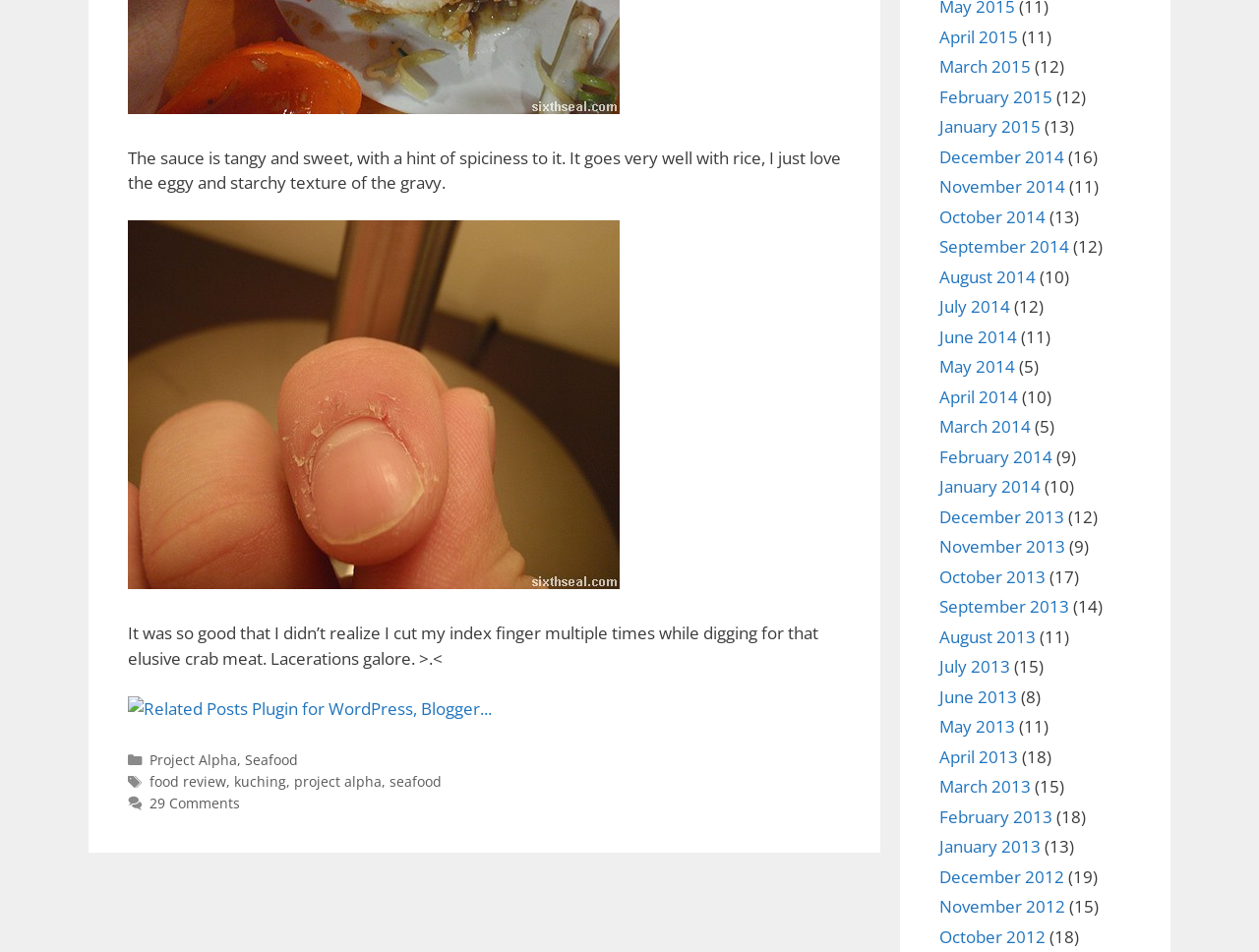Bounding box coordinates should be in the format (top-left x, top-left y, bottom-right x, bottom-right y) and all values should be floating point numbers between 0 and 1. Determine the bounding box coordinate for the UI element described as: kuching

[0.186, 0.811, 0.227, 0.831]